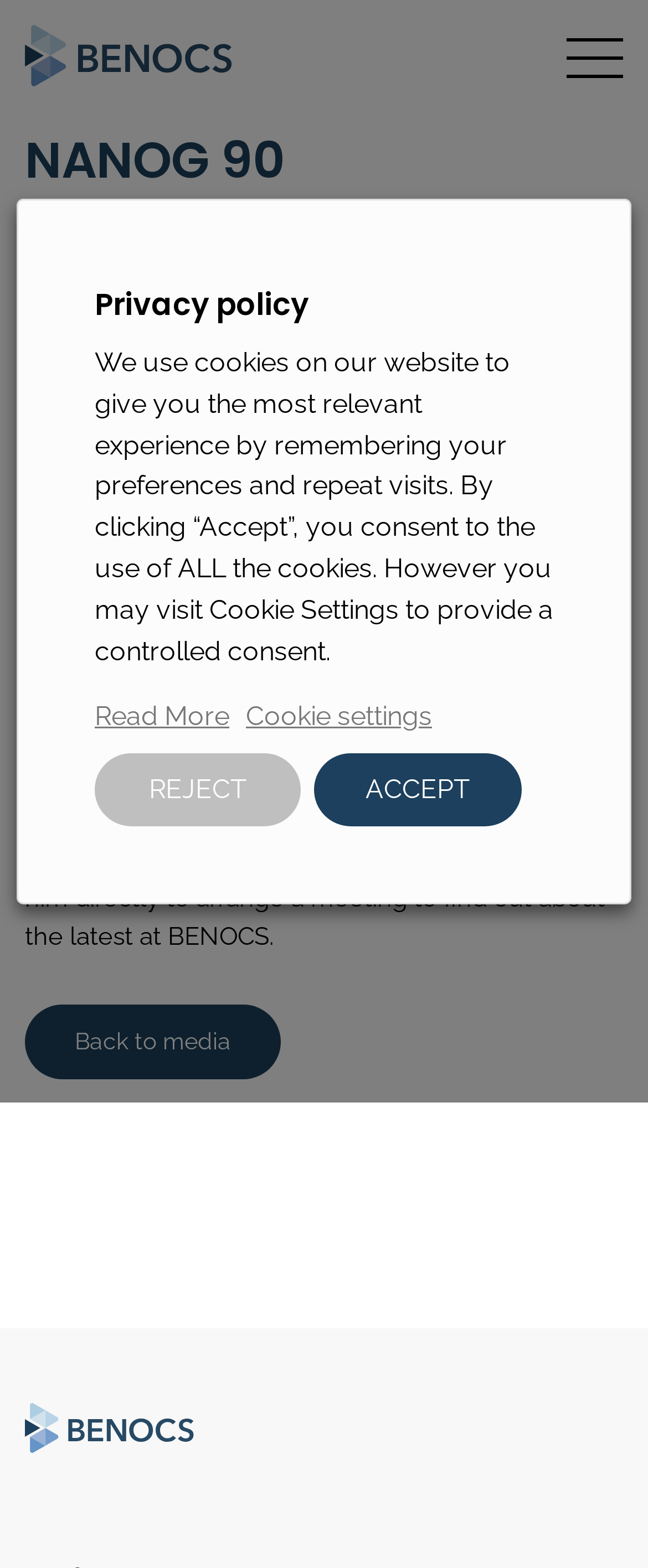Pinpoint the bounding box coordinates of the clickable element needed to complete the instruction: "Read more about Hari's trip to NANOG 90". The coordinates should be provided as four float numbers between 0 and 1: [left, top, right, bottom].

[0.551, 0.516, 0.621, 0.535]